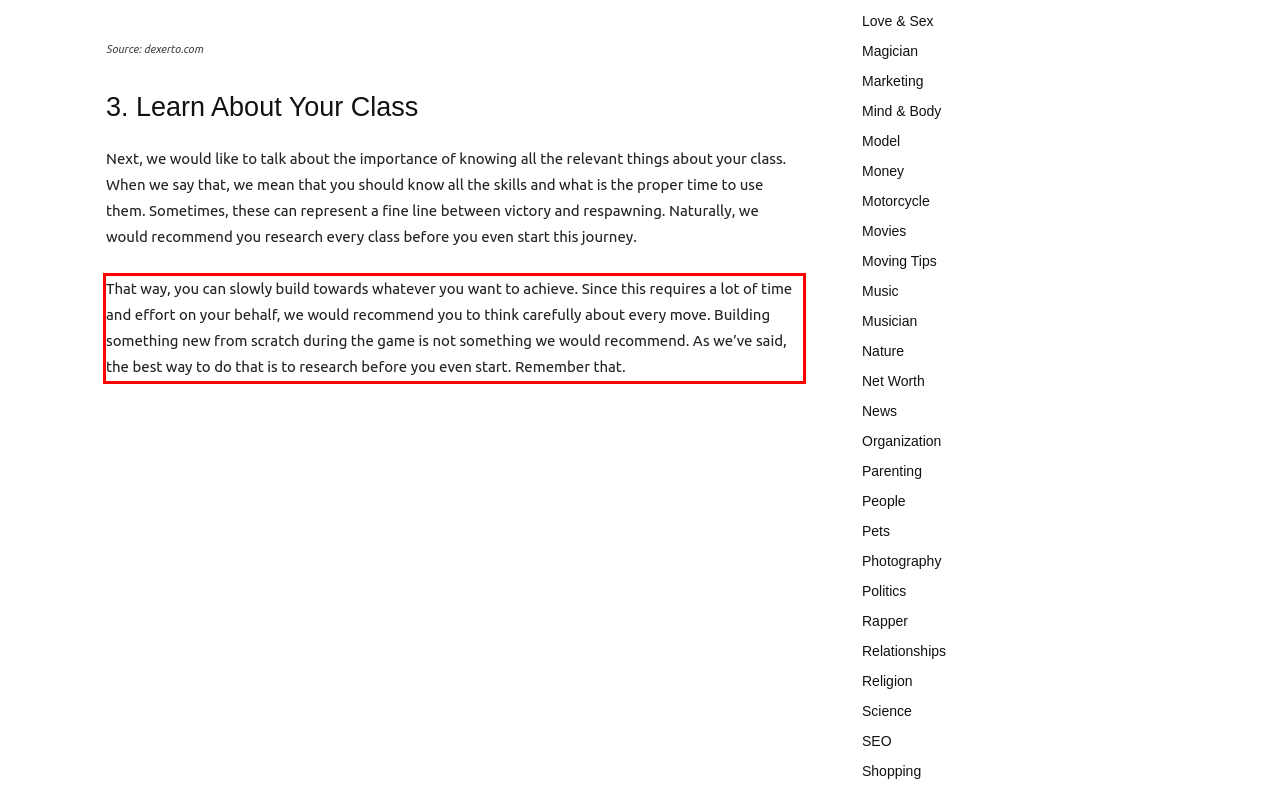Please analyze the provided webpage screenshot and perform OCR to extract the text content from the red rectangle bounding box.

That way, you can slowly build towards whatever you want to achieve. Since this requires a lot of time and effort on your behalf, we would recommend you to think carefully about every move. Building something new from scratch during the game is not something we would recommend. As we’ve said, the best way to do that is to research before you even start. Remember that.